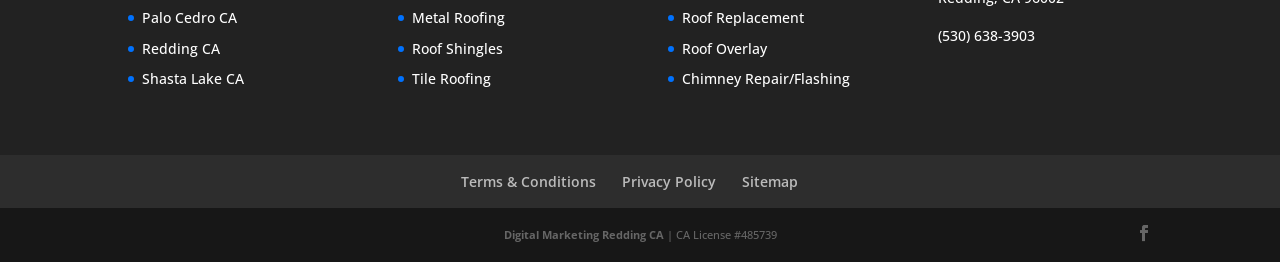What is the license number of the company?
We need a detailed and meticulous answer to the question.

I found the license number by looking at the StaticText element with the text 'CA License #485739' which is located at the bottom of the webpage.